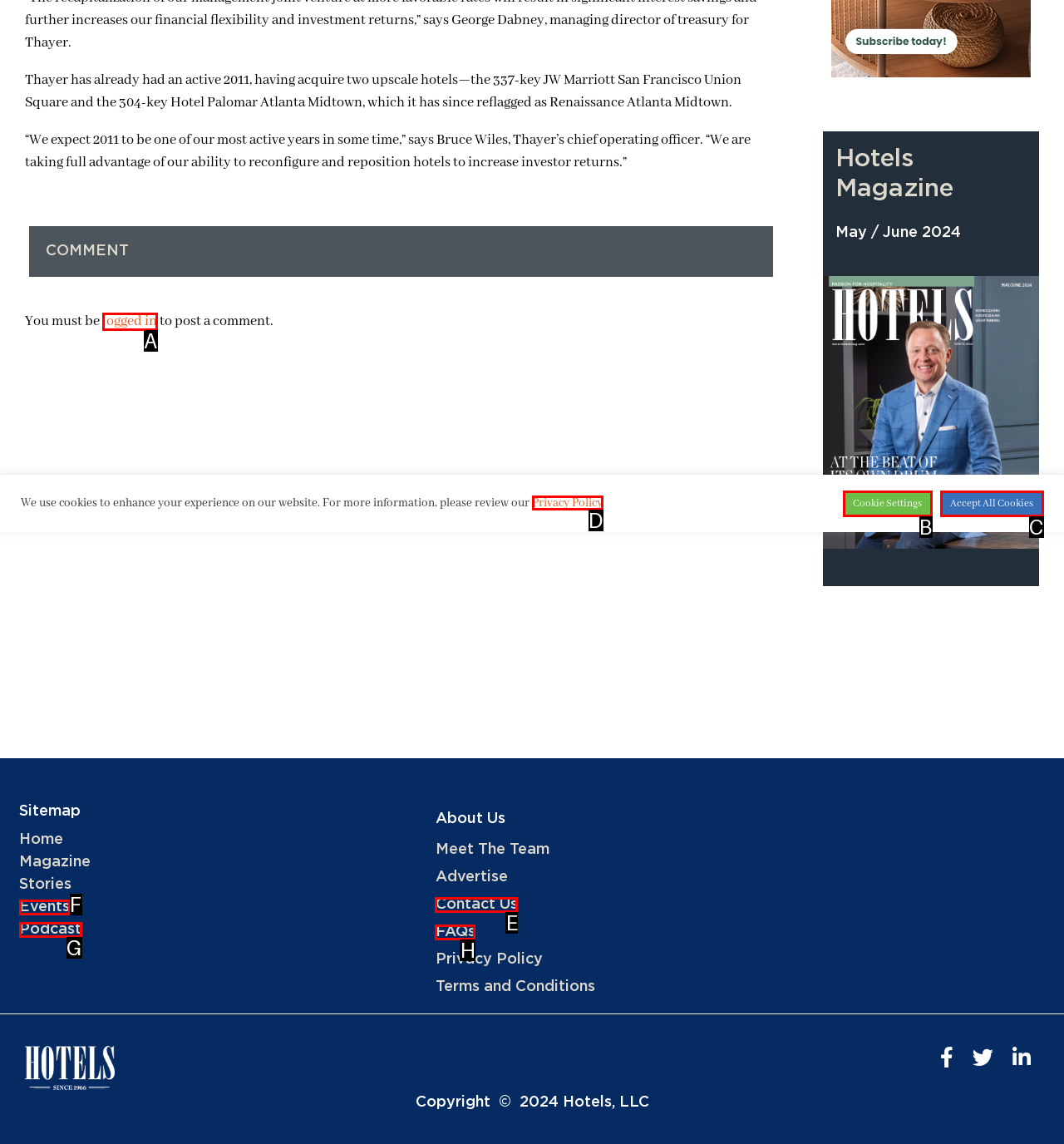Choose the UI element that best aligns with the description: Cookie Settings
Respond with the letter of the chosen option directly.

B